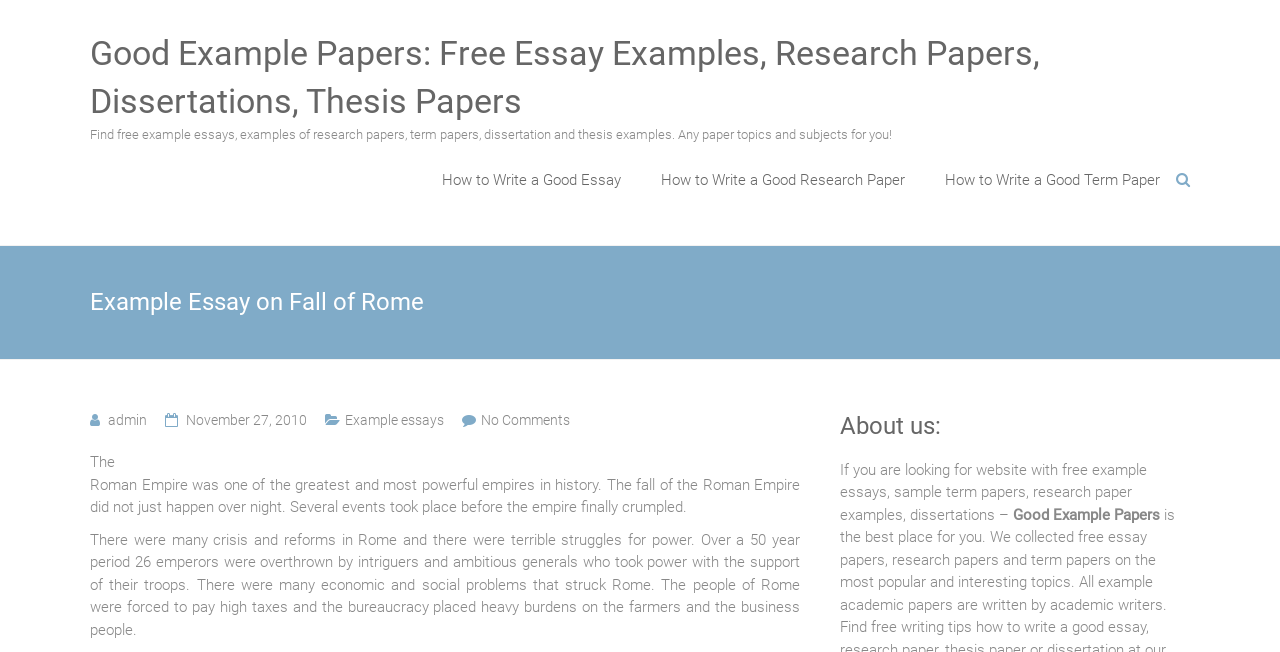Please locate the bounding box coordinates of the element that should be clicked to achieve the given instruction: "Visit 'Good Example Papers: Free Essay Examples, Research Papers, Dissertations, Thesis Papers'".

[0.07, 0.051, 0.812, 0.185]